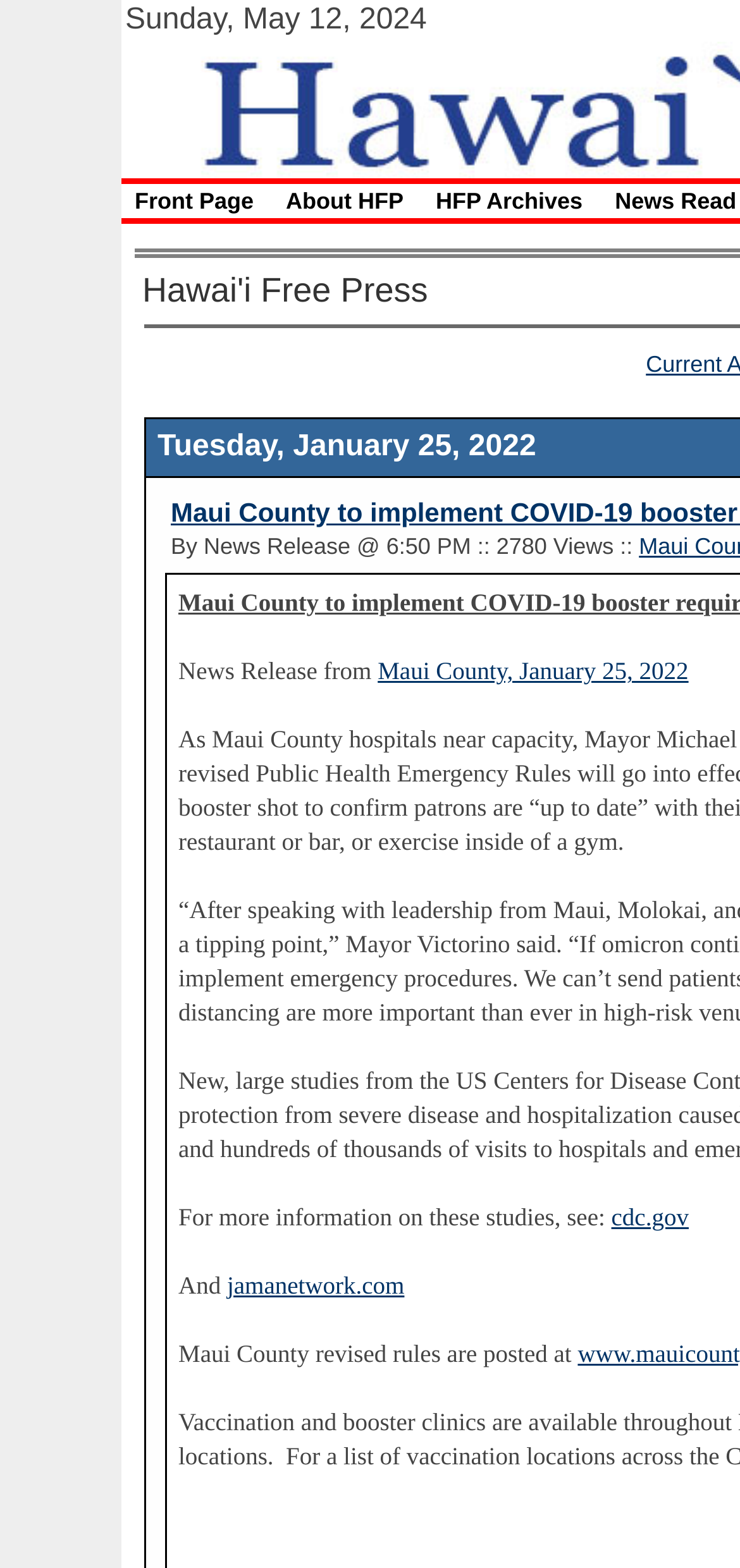Determine the bounding box coordinates for the UI element matching this description: "cdc.gov".

[0.826, 0.768, 0.931, 0.785]